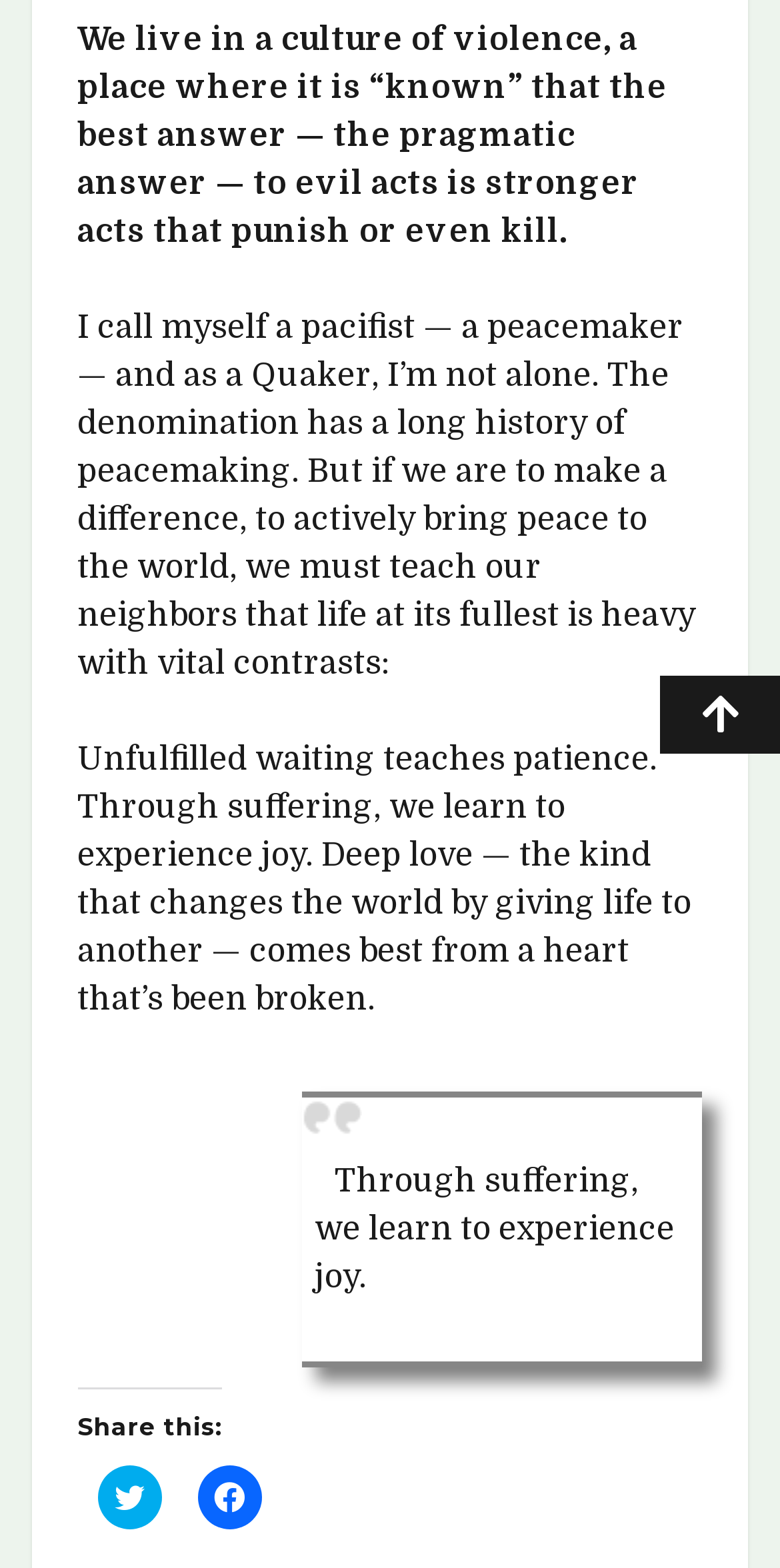Using the element description: "title="youtube"", determine the bounding box coordinates. The coordinates should be in the format [left, top, right, bottom], with values between 0 and 1.

[0.708, 0.036, 0.815, 0.089]